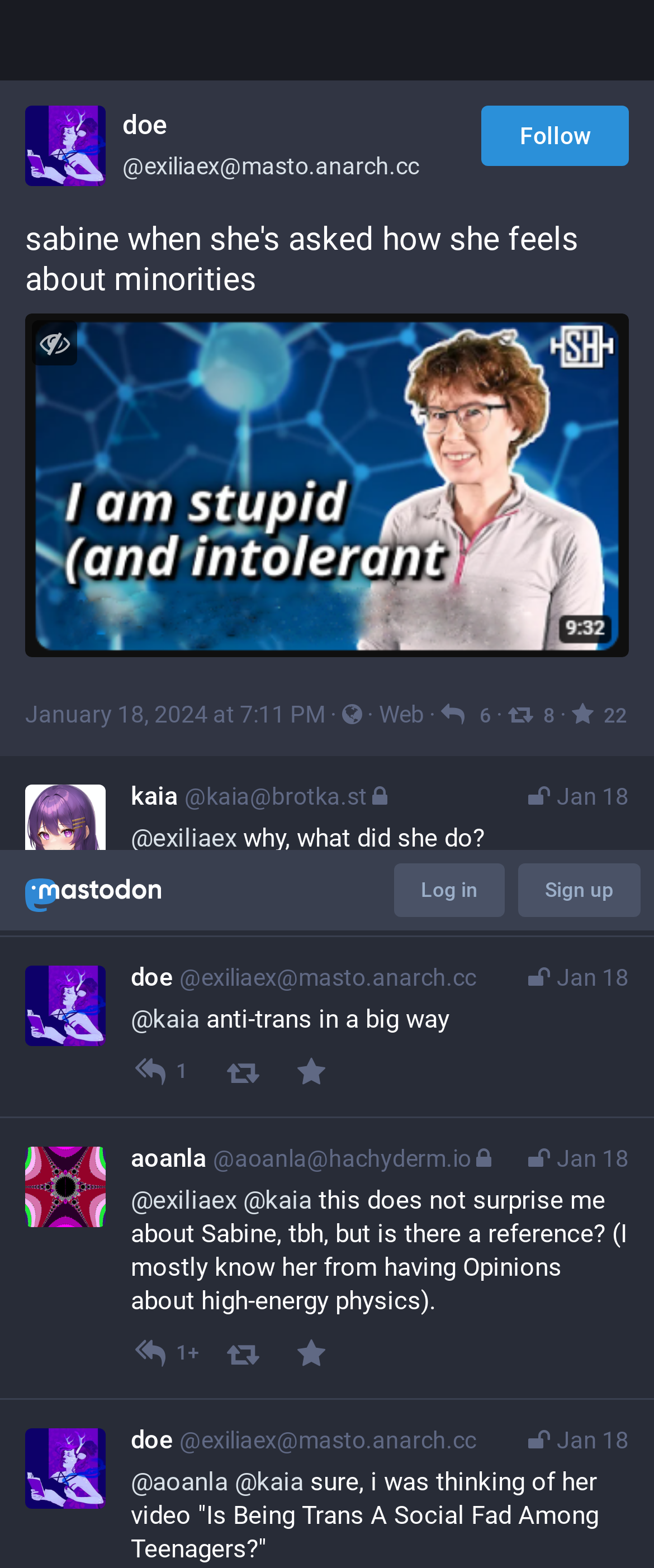Generate a thorough explanation of the webpage's elements.

This webpage appears to be a social media post or discussion thread. At the top, there is a link to log in and another to sign up, indicating that the webpage is part of a platform that requires user authentication. 

Below these links, there is an image, which is likely a profile picture or avatar. To the right of the image, there are several icons, including a heart, a reply icon, and a clock icon with a date "Jan 18". 

The main content of the webpage is a series of comments or posts from different users. Each post includes the user's handle or username, a timestamp, and the text of their comment. The posts are arranged in a vertical stack, with the most recent posts at the bottom. 

Some of the posts include links to external websites, such as YouTube, and some have embedded images or videos. There are also several instances of users replying to or mentioning each other, indicated by the "@" symbol followed by the user's handle. 

Throughout the webpage, there are several icons and buttons, including heart icons, reply icons, and a button to play a YouTube video. The overall layout is dense and text-heavy, with many different elements competing for attention.